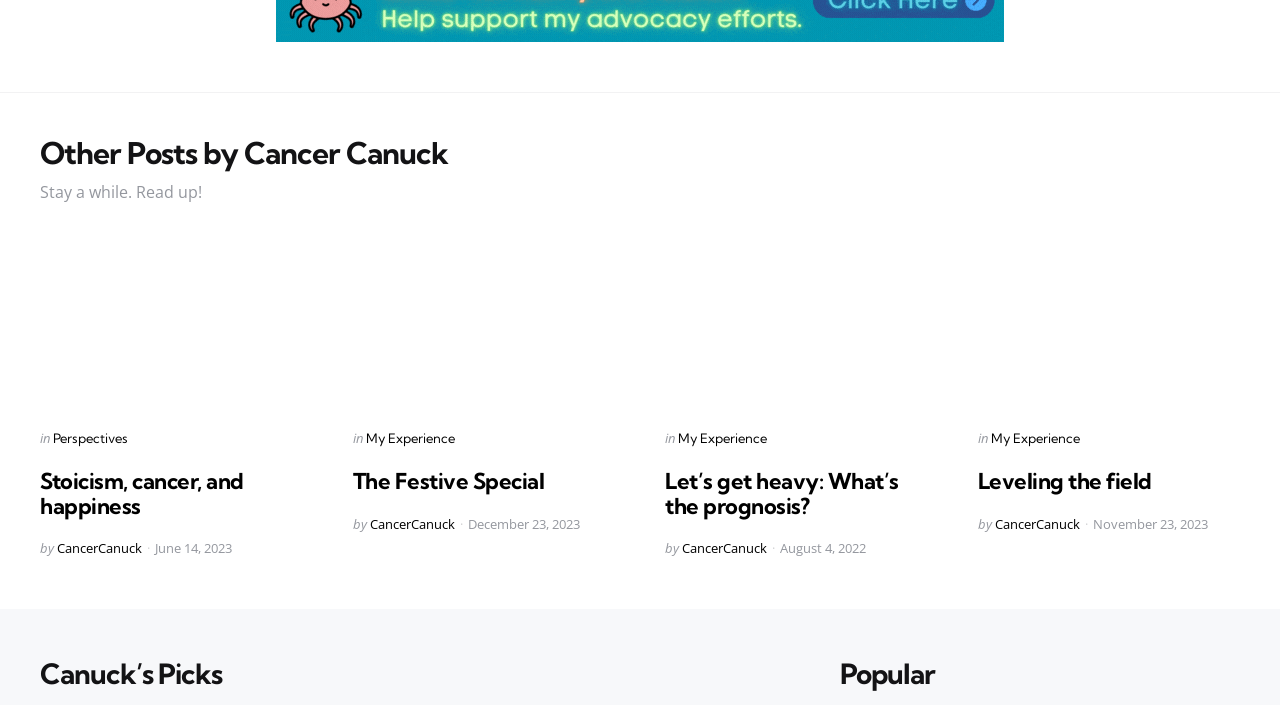How many articles are on this webpage?
Refer to the image and provide a one-word or short phrase answer.

4